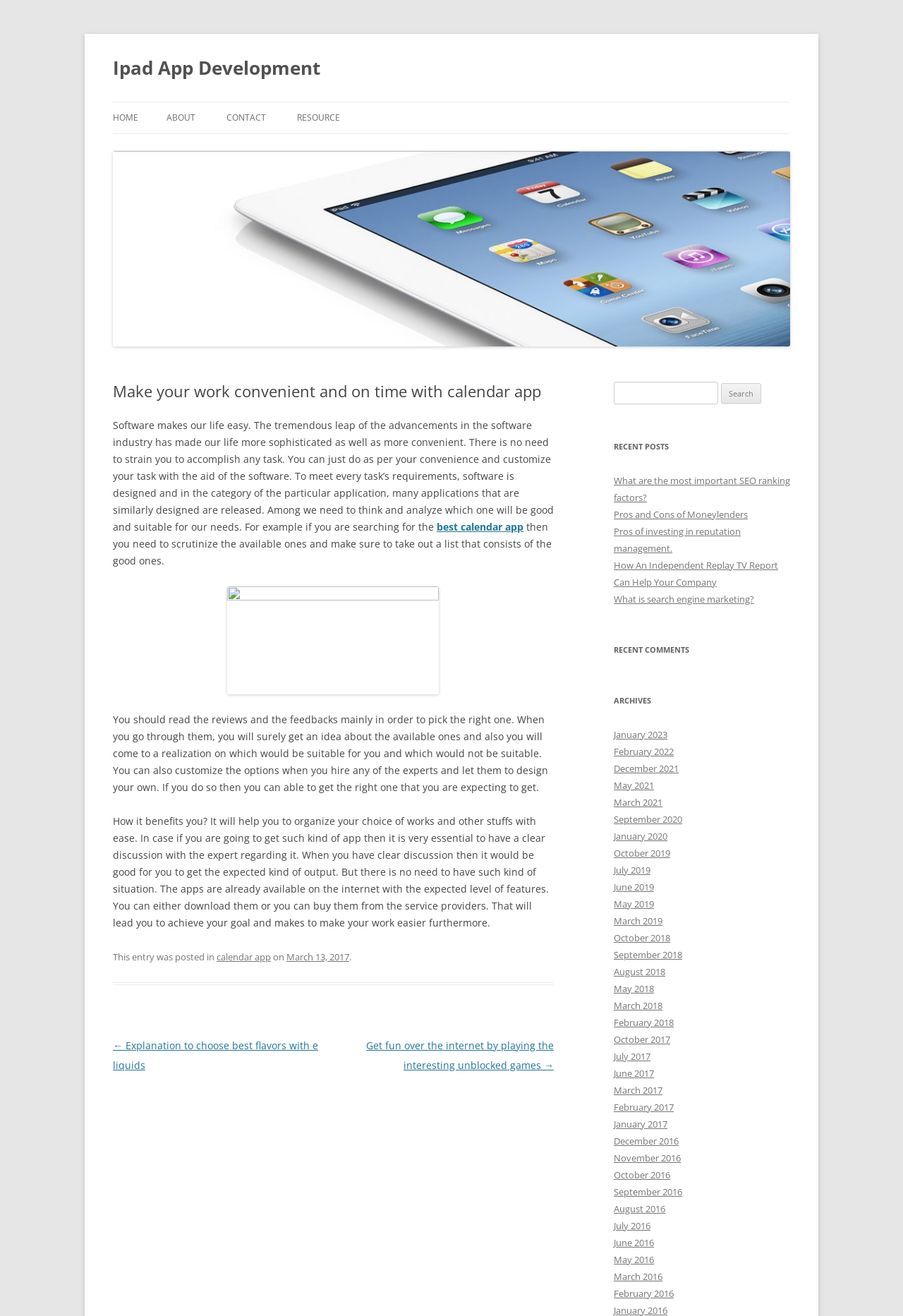Identify the bounding box coordinates of the clickable region necessary to fulfill the following instruction: "Enter your name". The bounding box coordinates should be four float numbers between 0 and 1, i.e., [left, top, right, bottom].

None